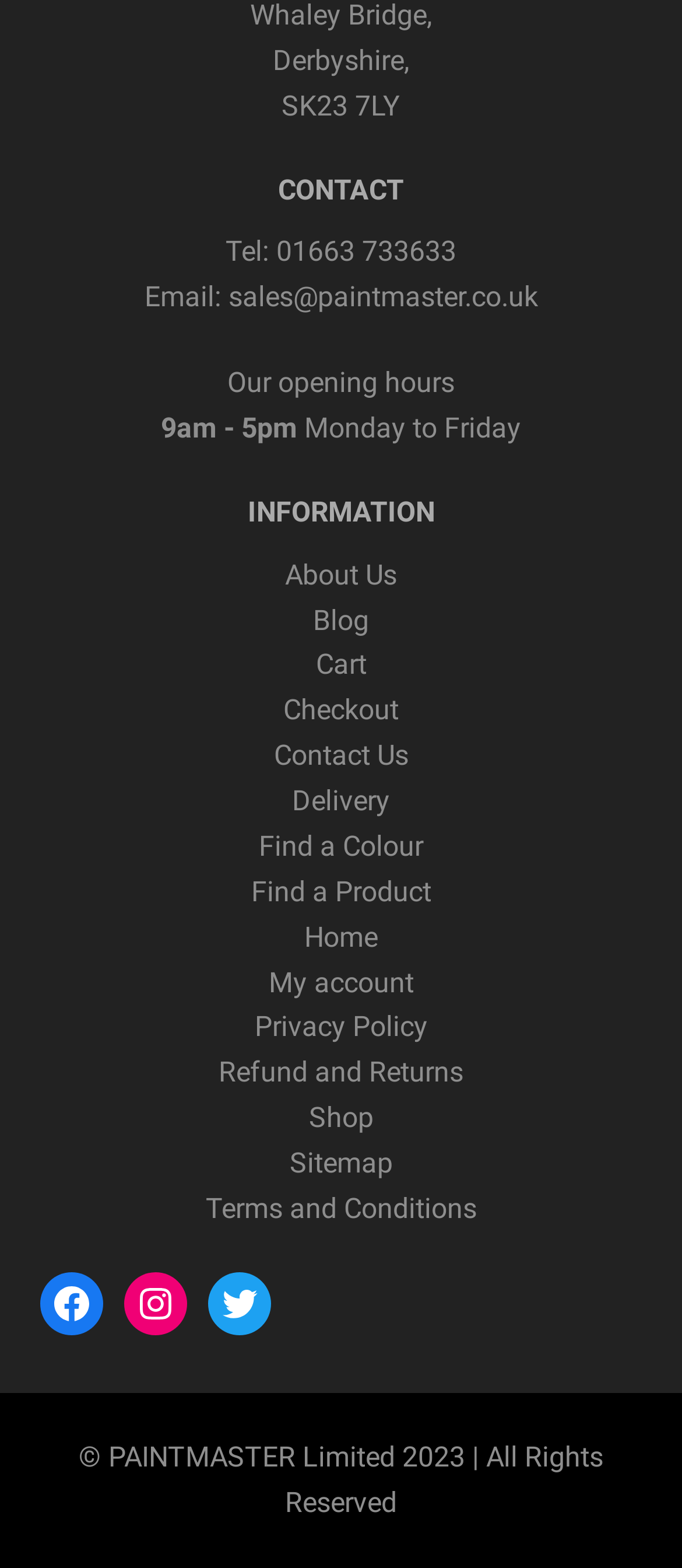Refer to the screenshot and answer the following question in detail:
What is the company's phone number?

The phone number can be found in the 'CONTACT' section, where it is written as 'Tel: 01663 733633'.